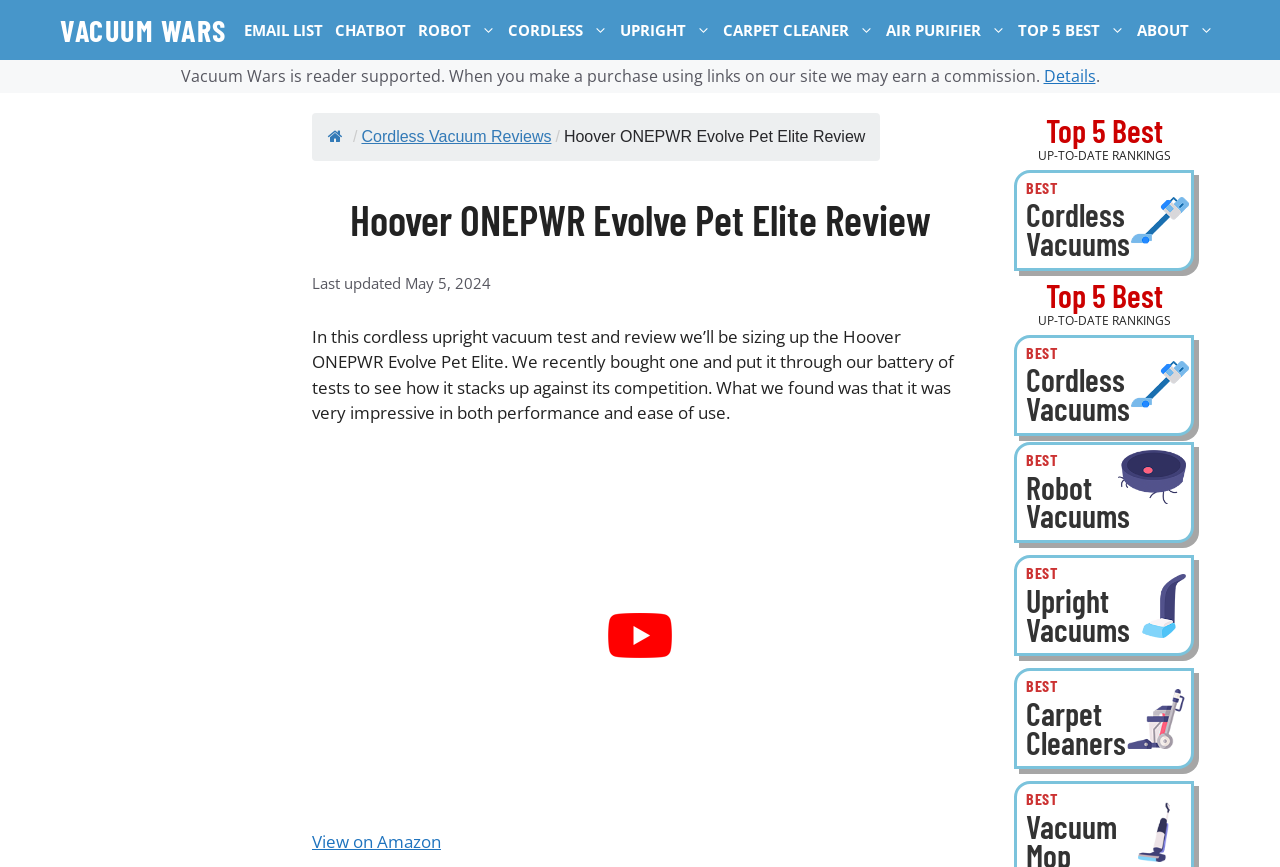Generate the text content of the main headline of the webpage.

Hoover ONEPWR Evolve Pet Elite Review